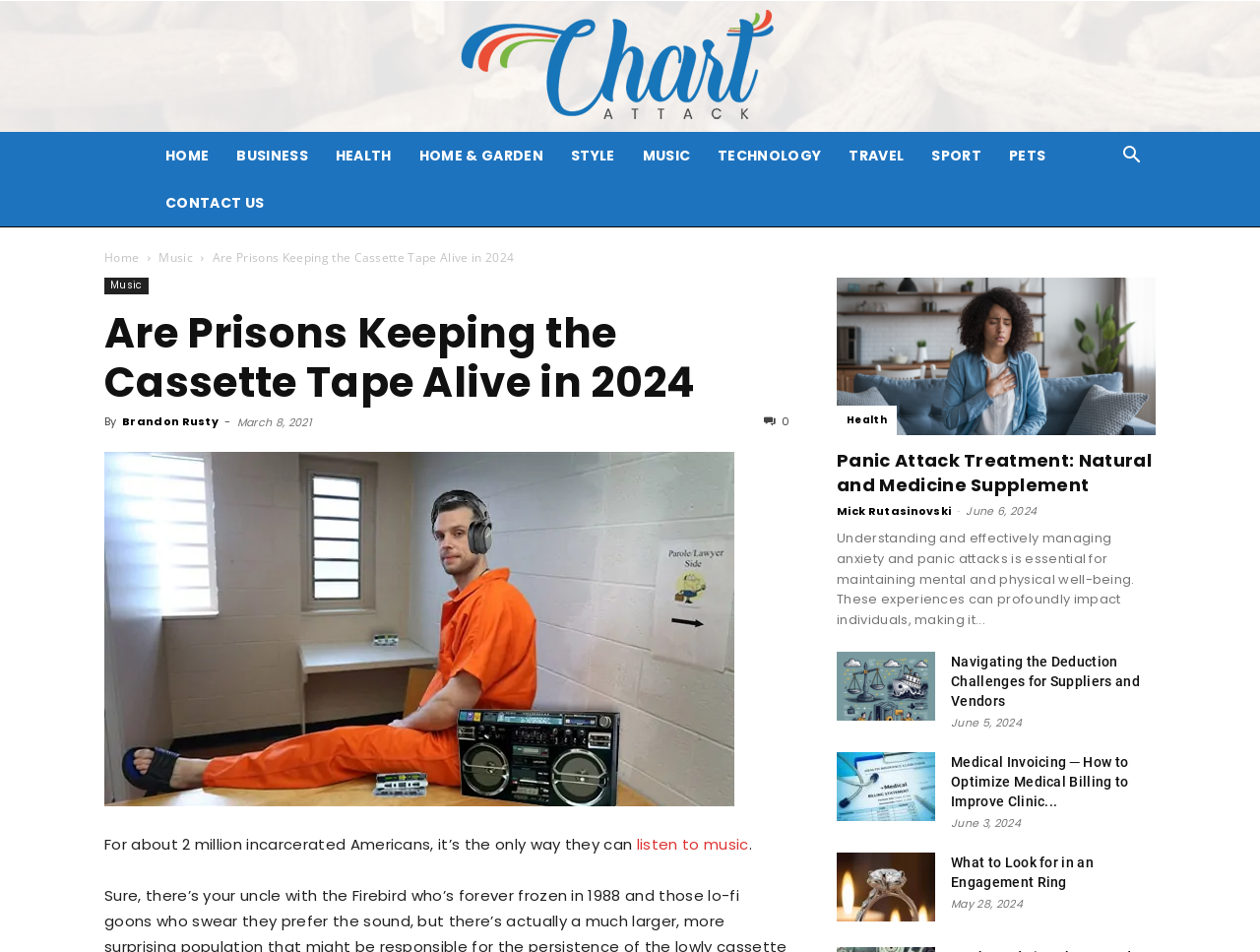Please look at the image and answer the question with a detailed explanation: What is the purpose of cassette tapes for incarcerated Americans?

The article states that 'For about 2 million incarcerated Americans, it’s the only way they can listen to music', implying that the purpose of cassette tapes is to allow them to listen to music.